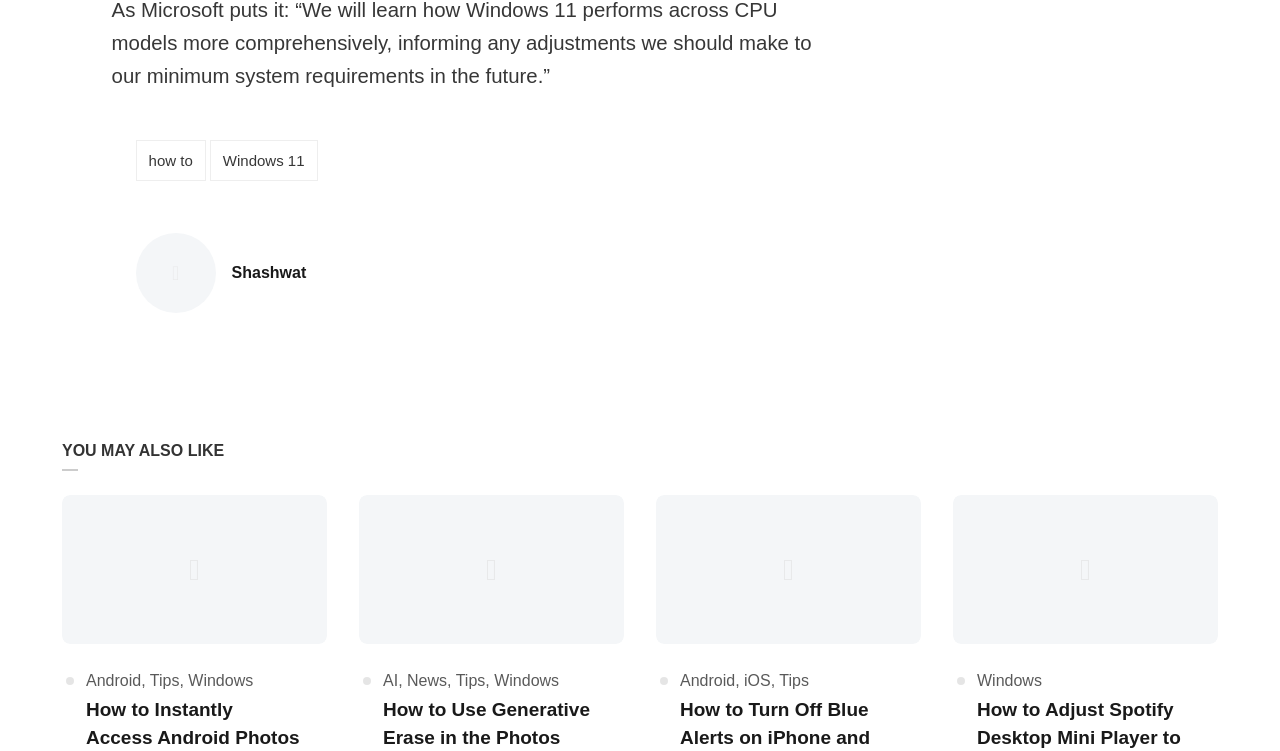What is the icon next to each link?
Kindly answer the question with as much detail as you can.

Each link under 'YOU MAY ALSO LIKE' has an icon '' next to it, which is a common icon used to represent a category or a tag.